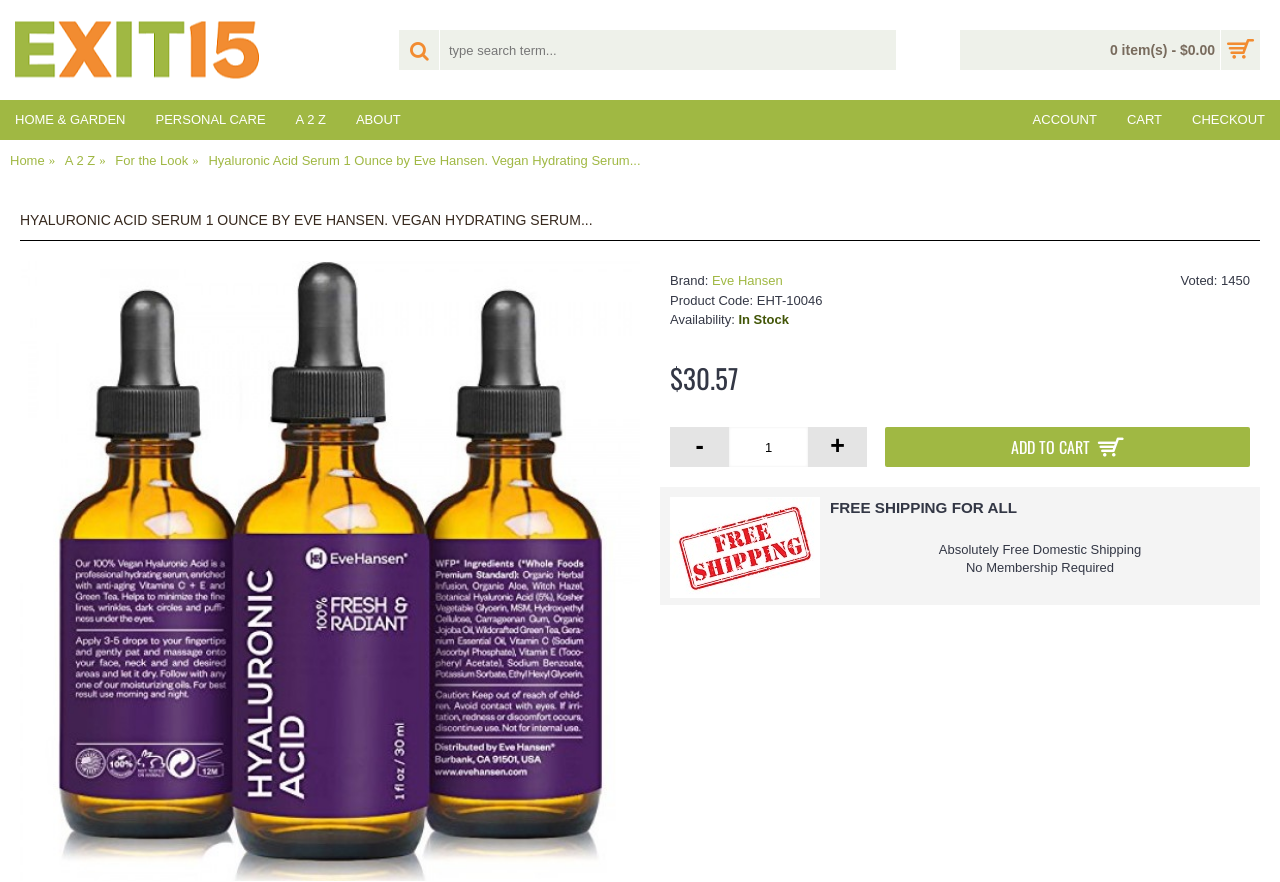Respond to the question below with a concise word or phrase:
Is the product in stock?

Yes